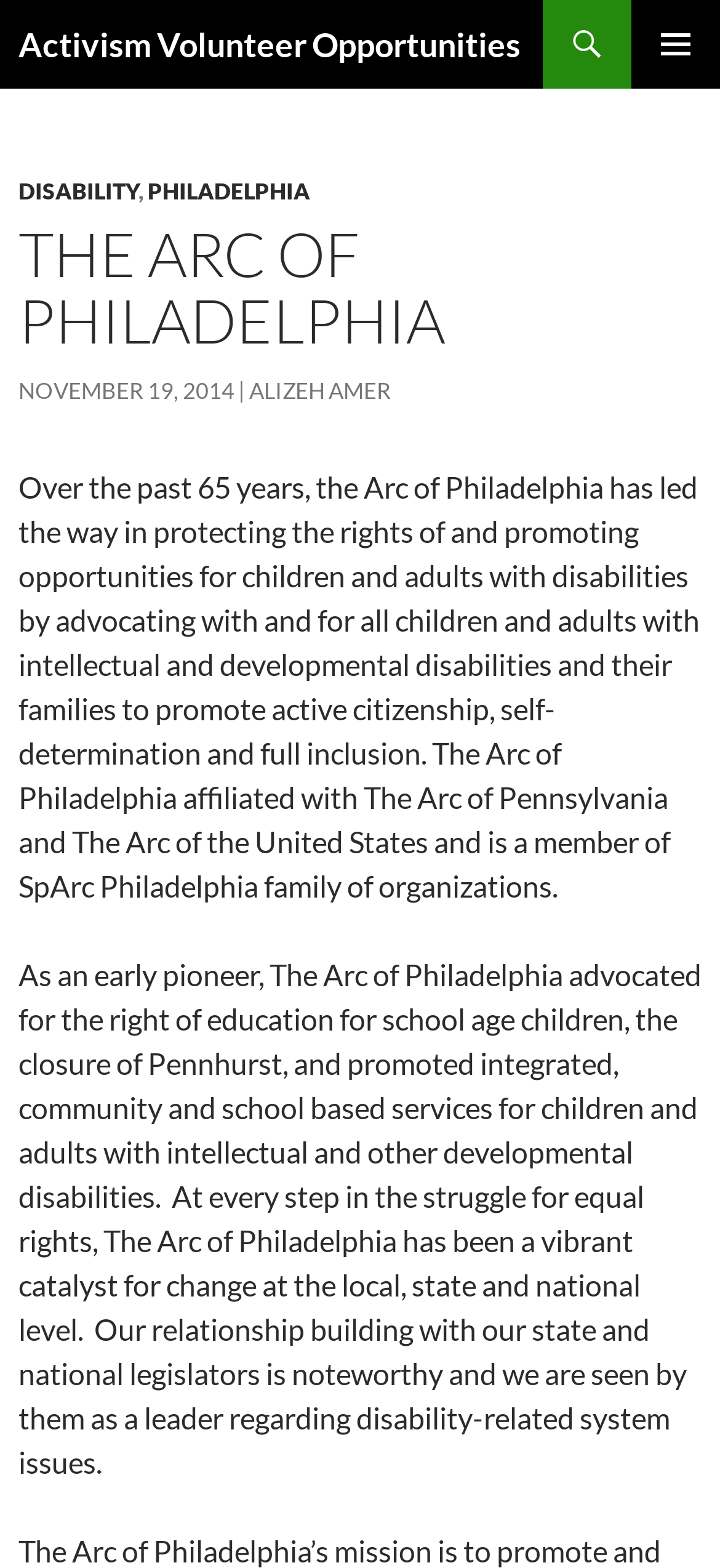What is the focus of the organization?
Refer to the screenshot and respond with a concise word or phrase.

Disability rights